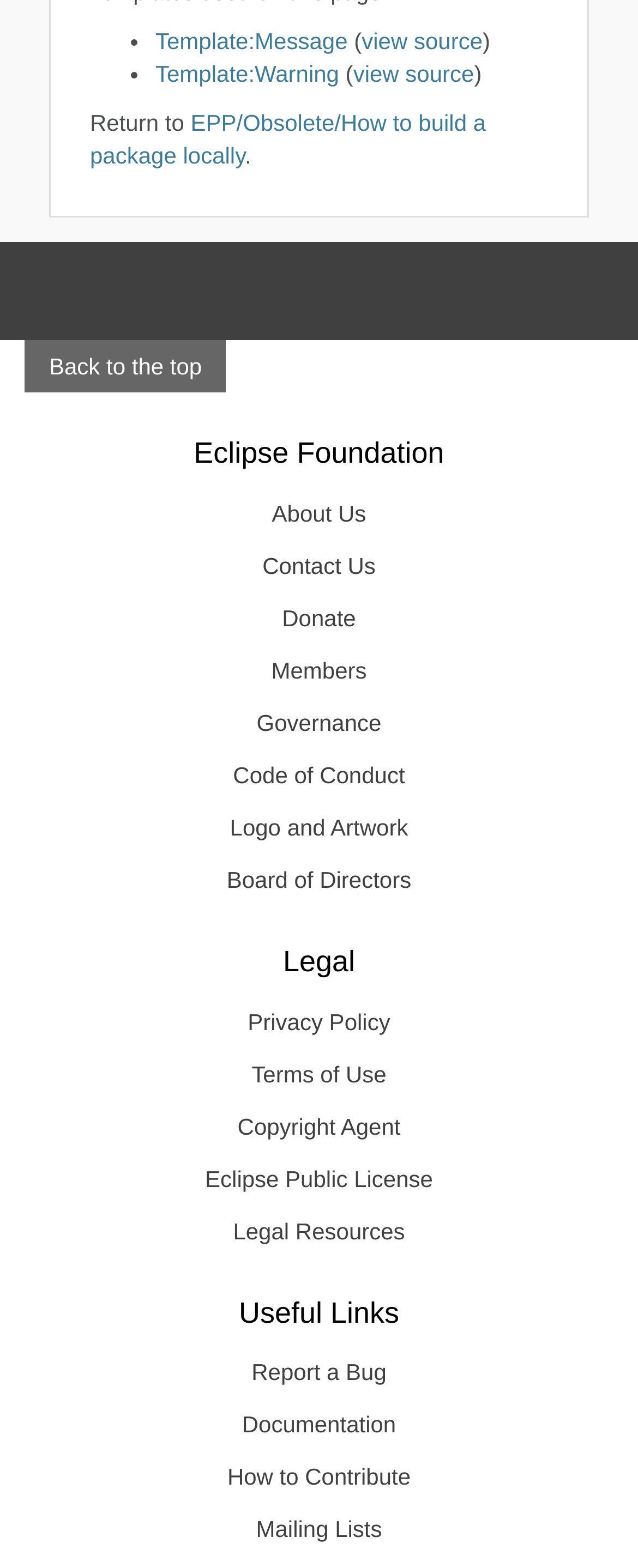Please locate the bounding box coordinates of the region I need to click to follow this instruction: "Return to EPP/Obsolete/How to build a package locally".

[0.141, 0.07, 0.762, 0.107]